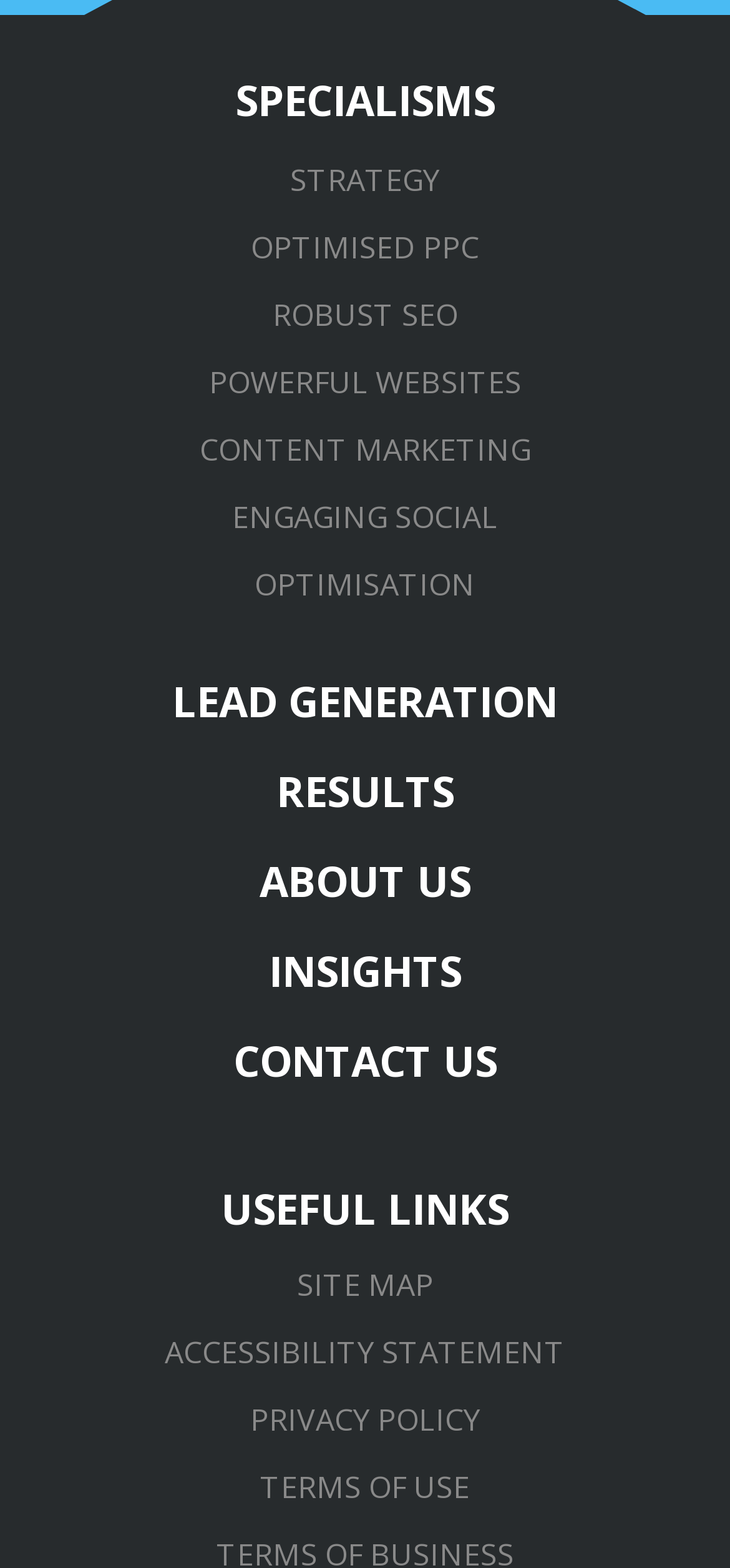How many main categories are listed?
Kindly answer the question with as much detail as you can.

There are 8 main categories listed on the webpage, including specialisms, strategy, optimised PPC, robust SEO, powerful websites, content marketing, engaging social, and optimisation.